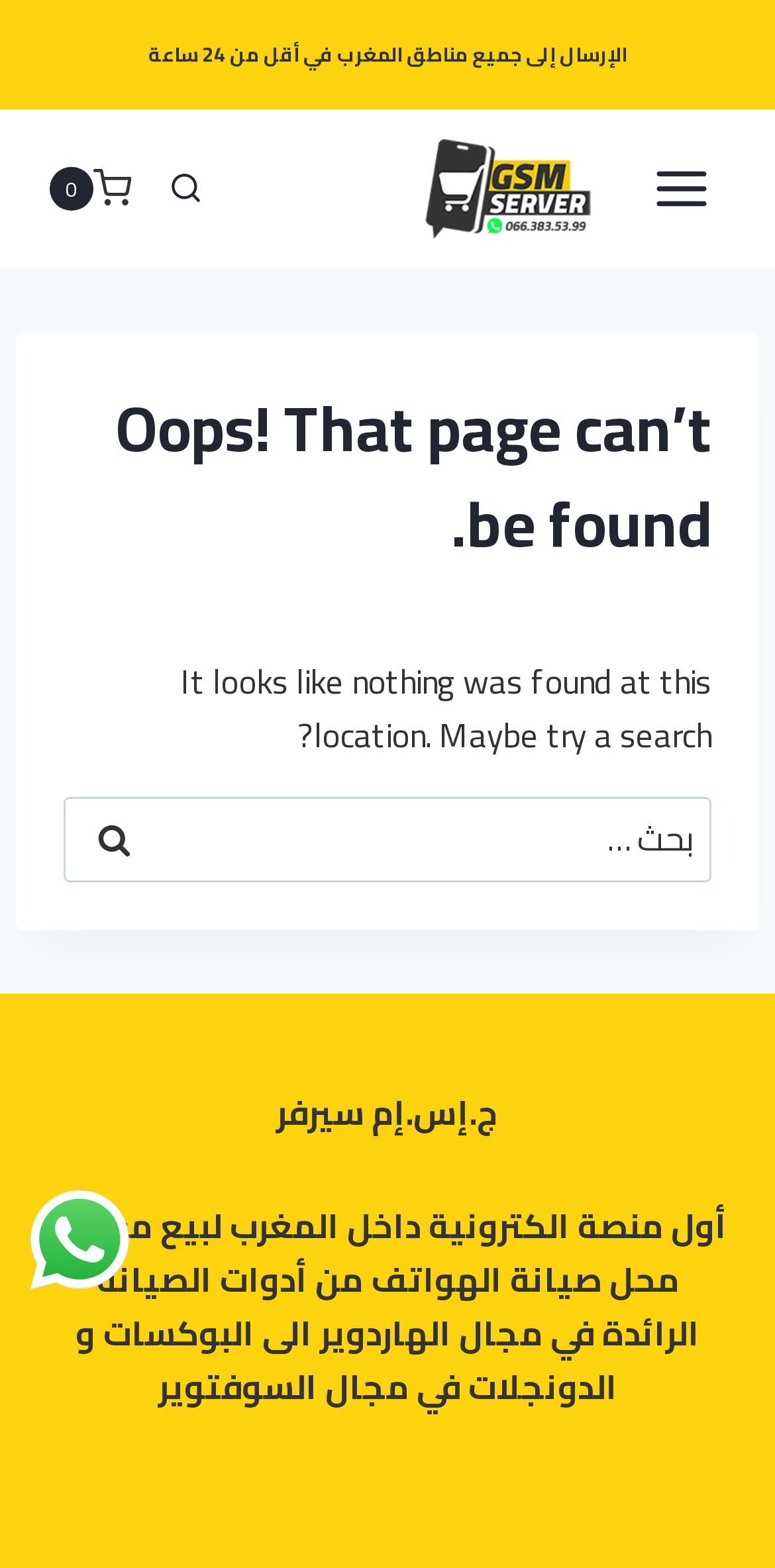What is the estimated delivery time?
Deliver a detailed and extensive answer to the question.

The top section of the webpage mentions 'الإرسال إلى جميع مناطق المغرب في أقل من 24 ساعة' which translates to 'Shipping to all regions of Morocco in less than 24 hours', suggesting that the estimated delivery time is less than 24 hours.